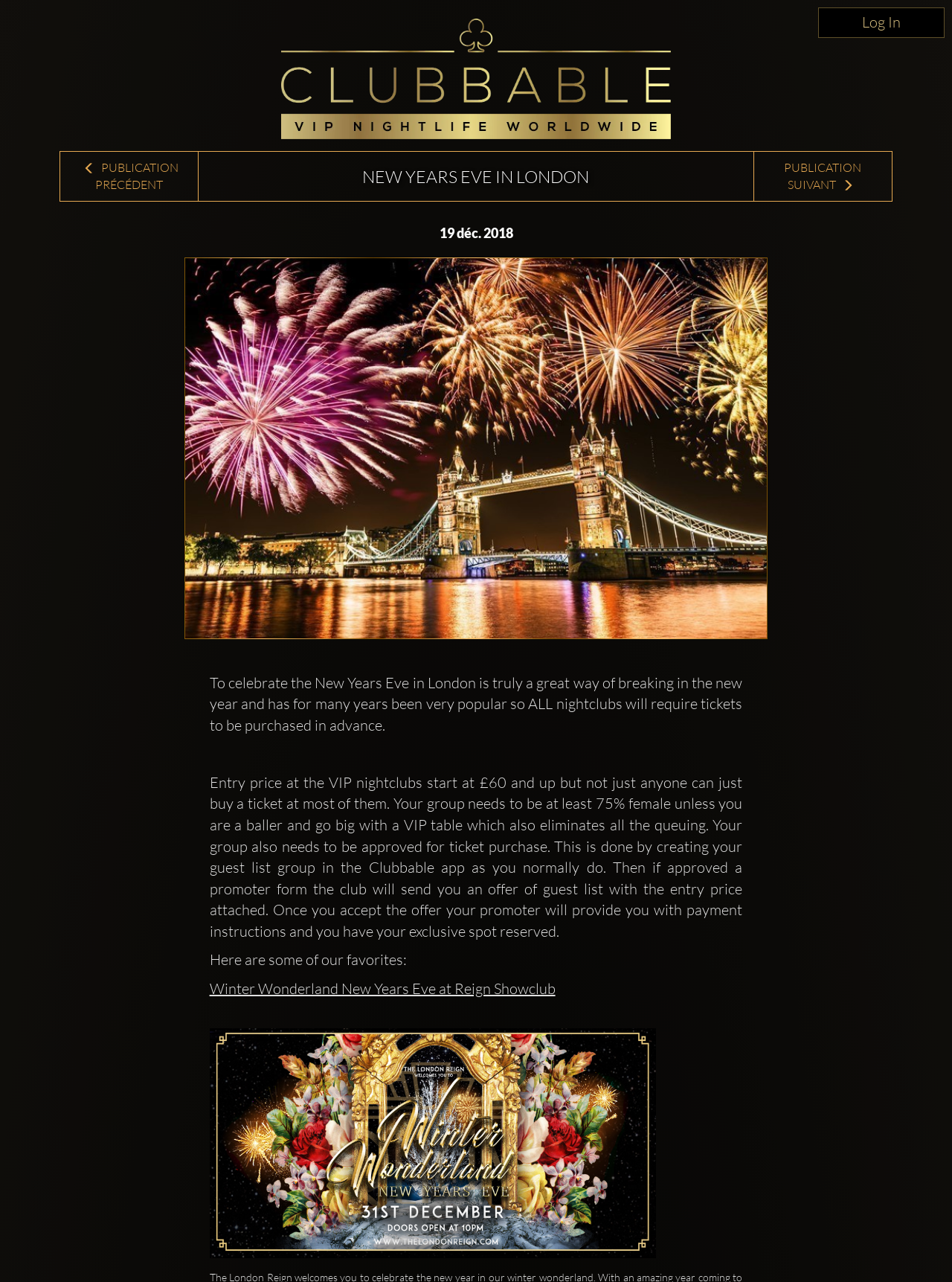Identify the coordinates of the bounding box for the element described below: "title="Logo"". Return the coordinates as four float numbers between 0 and 1: [left, top, right, bottom].

[0.295, 0.015, 0.705, 0.108]